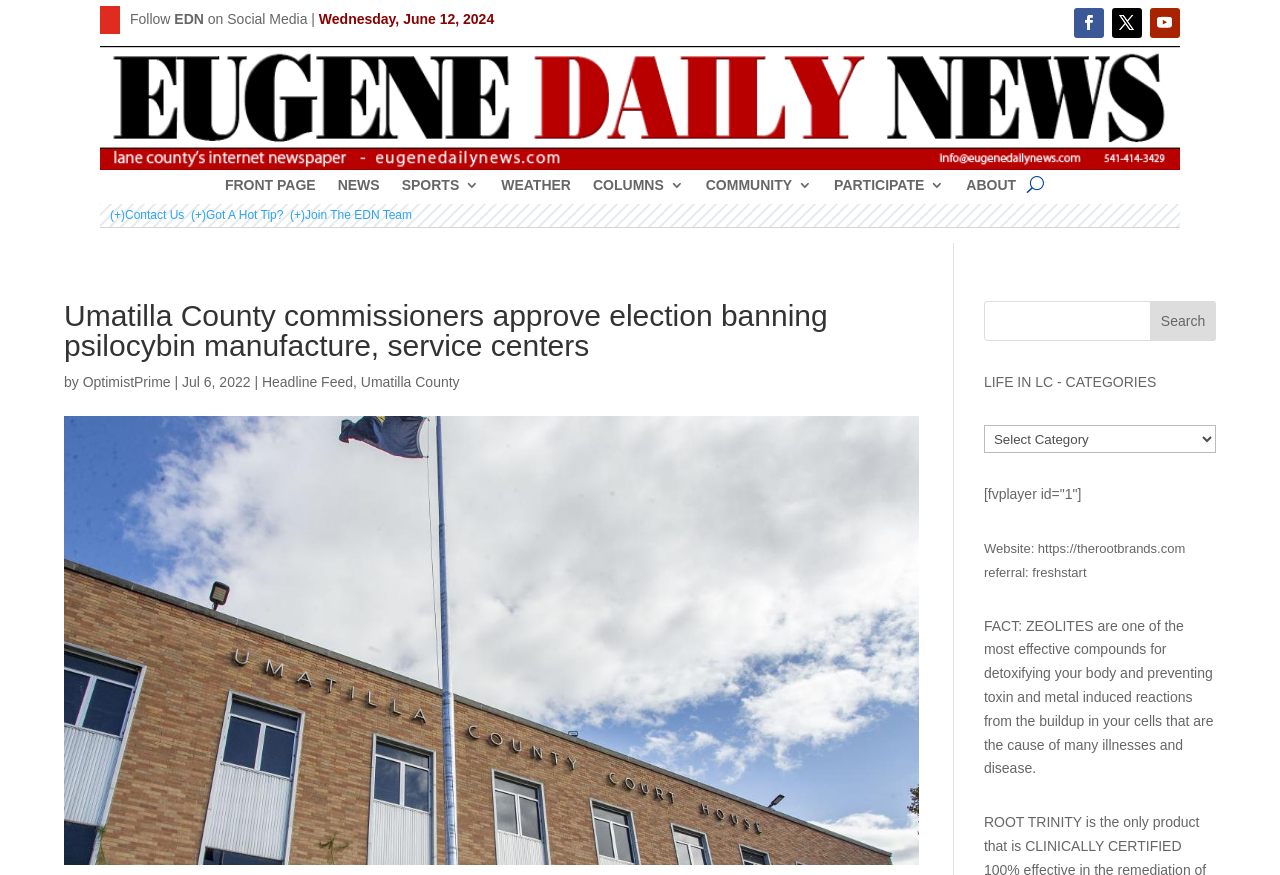Extract the main title from the webpage and generate its text.

Umatilla County commissioners approve election banning psilocybin manufacture, service centers